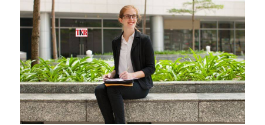What type of environment is depicted in the background?
Please give a detailed and thorough answer to the question, covering all relevant points.

The modern architectural backdrop of the image highlights a bustling urban environment, characterized by large glass windows and a hint of outdoor seating, which contrasts with the natural surroundings of the landscaped area where the woman is seated.